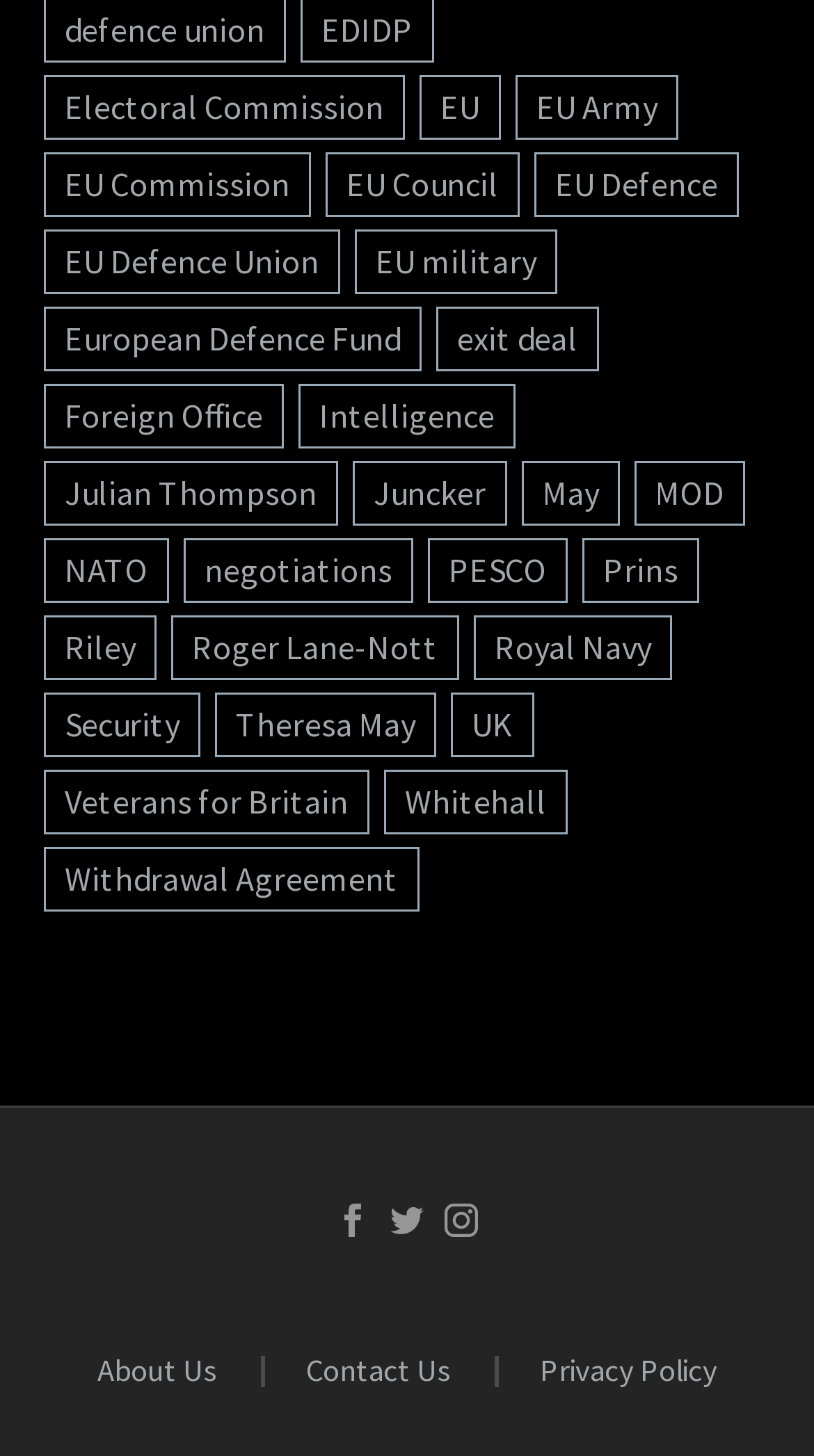Locate the bounding box coordinates of the segment that needs to be clicked to meet this instruction: "Click on EU Defence".

[0.656, 0.105, 0.908, 0.149]